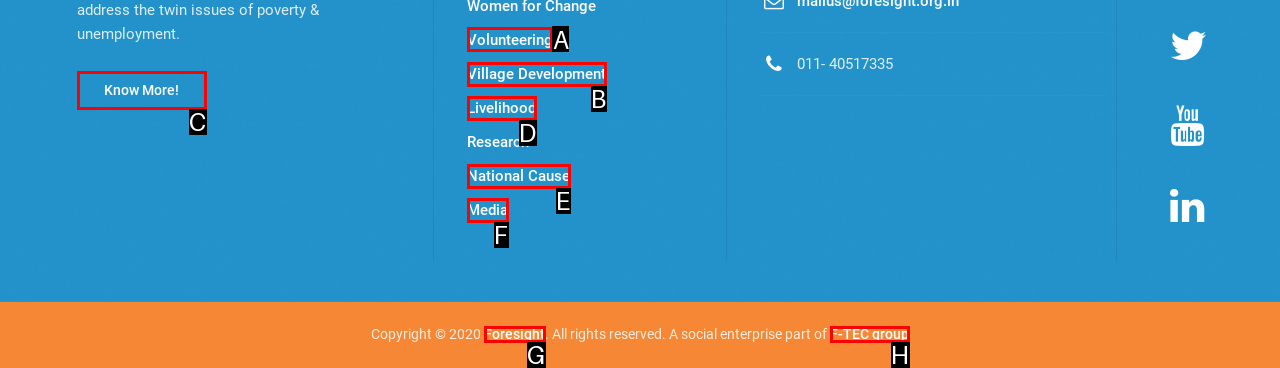From the options shown in the screenshot, tell me which lettered element I need to click to complete the task: Visit Volunteering page.

A